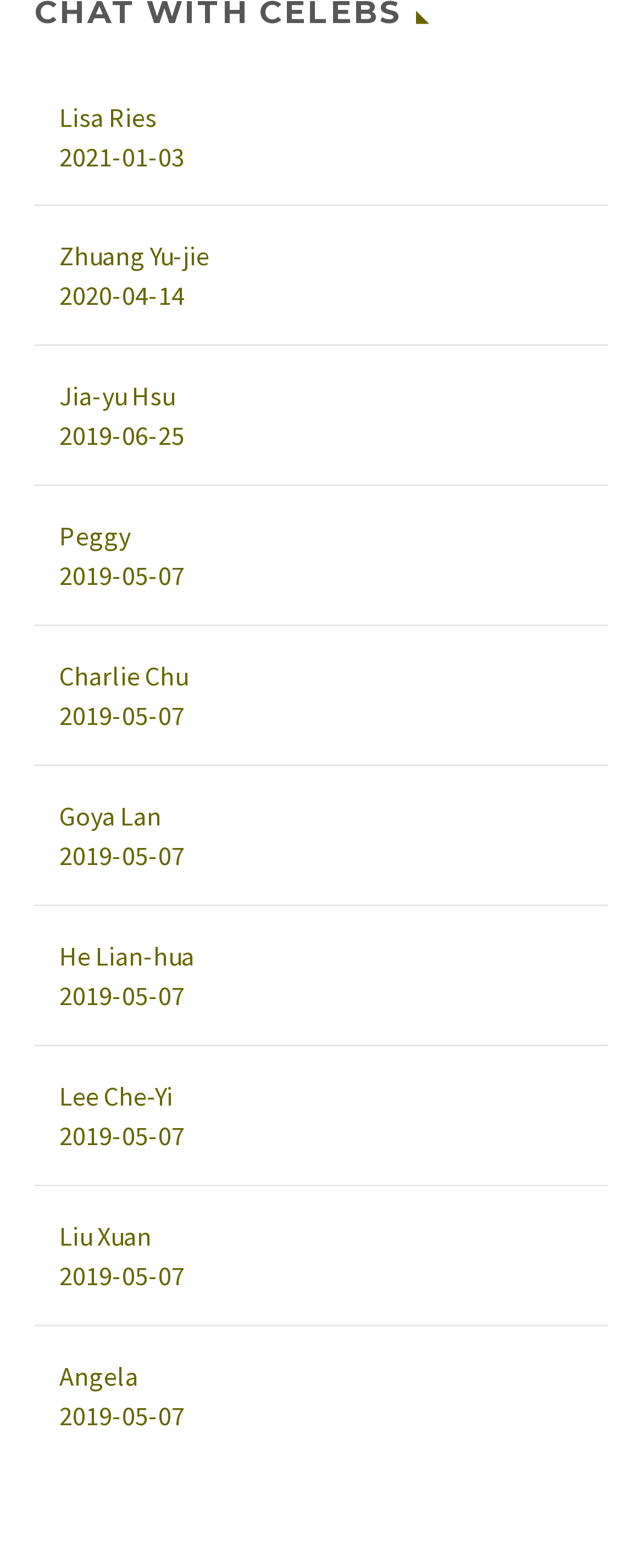Show the bounding box coordinates of the region that should be clicked to follow the instruction: "view Lisa Ries' profile."

[0.092, 0.062, 0.287, 0.089]